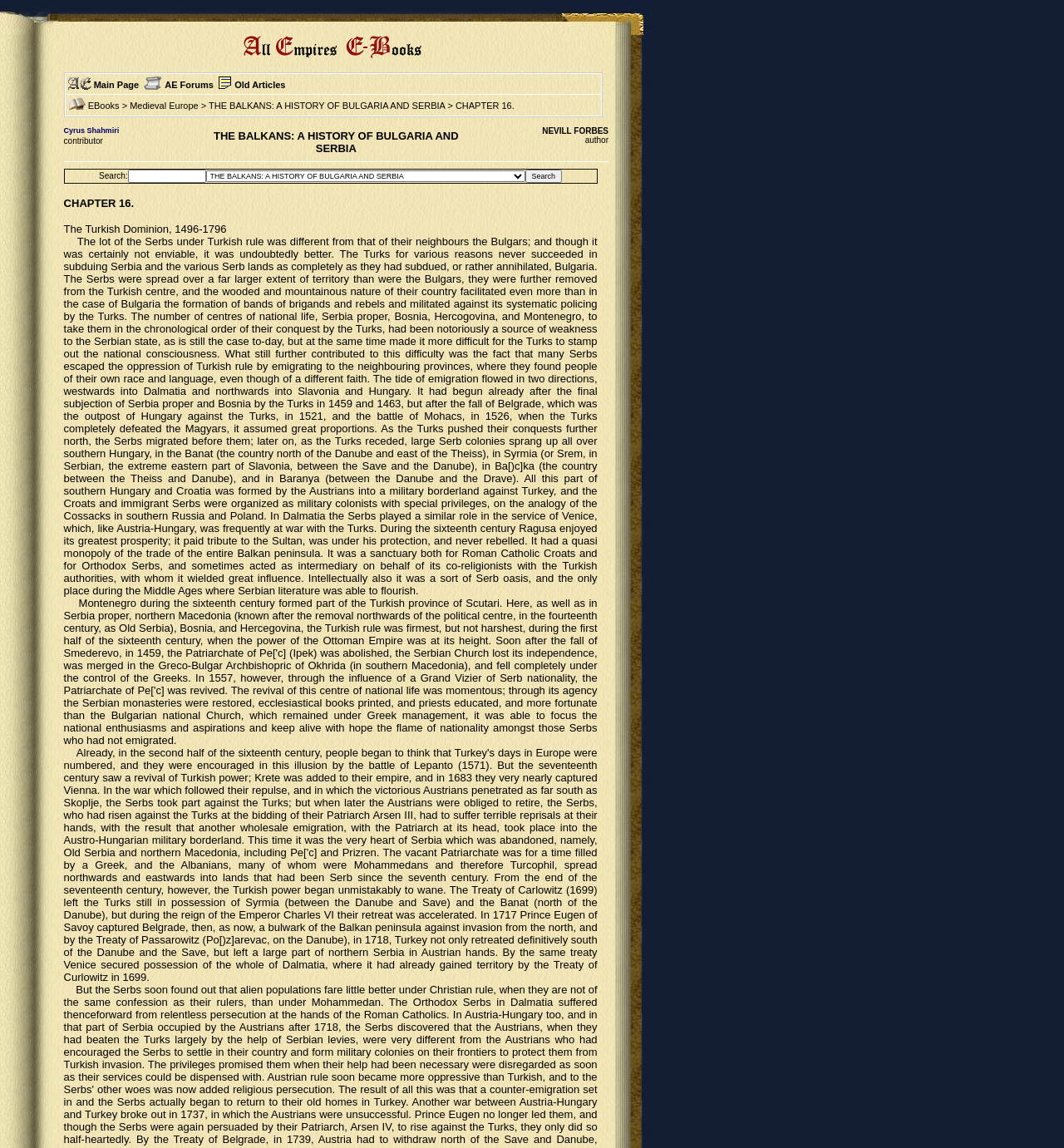Pinpoint the bounding box coordinates for the area that should be clicked to perform the following instruction: "Search for 'THE BALKANS: A HISTORY OF BULGARIA AND SERBIA'".

[0.12, 0.148, 0.193, 0.159]